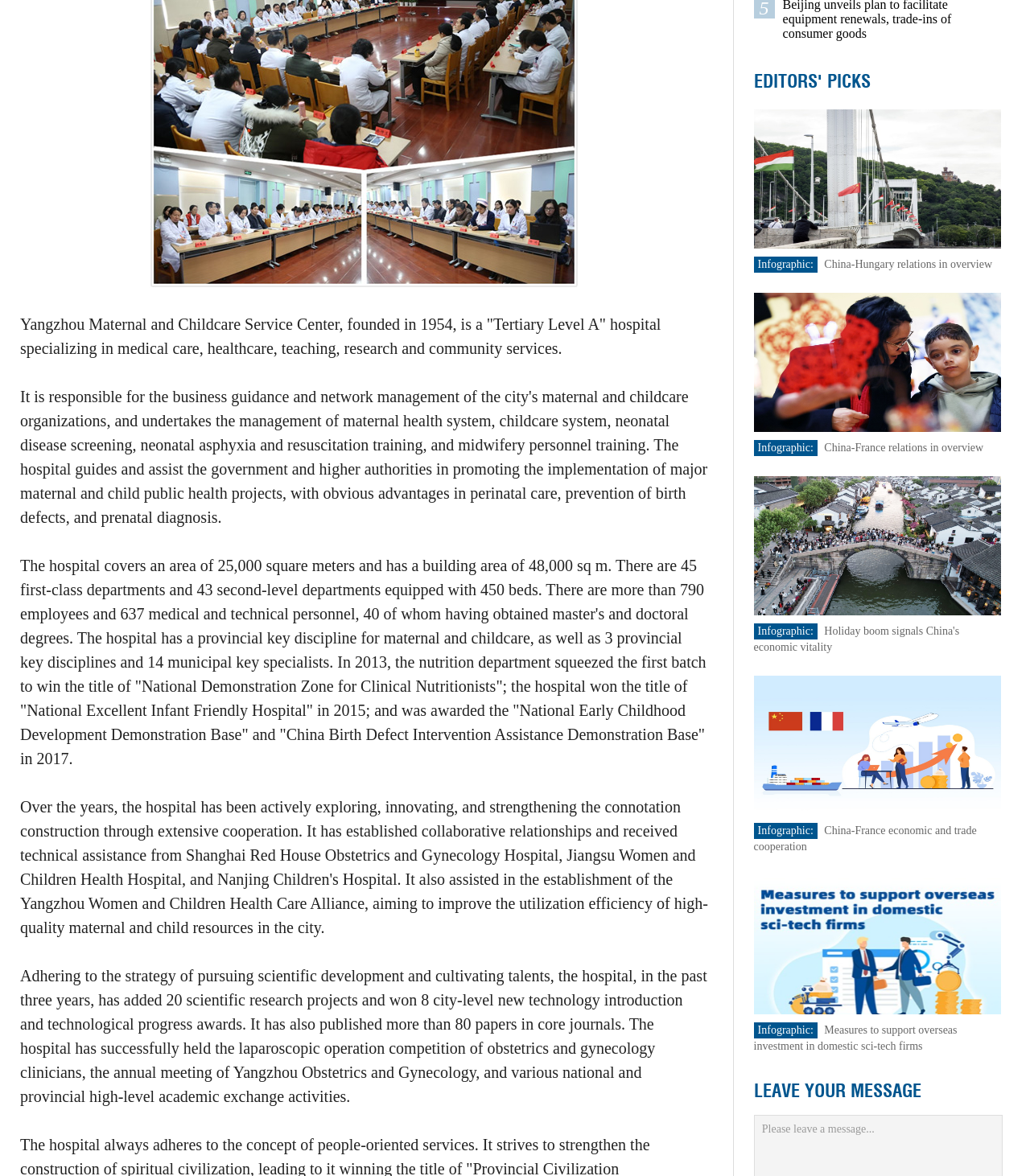Using the provided element description "China-France economic and trade cooperation", determine the bounding box coordinates of the UI element.

[0.732, 0.701, 0.948, 0.725]